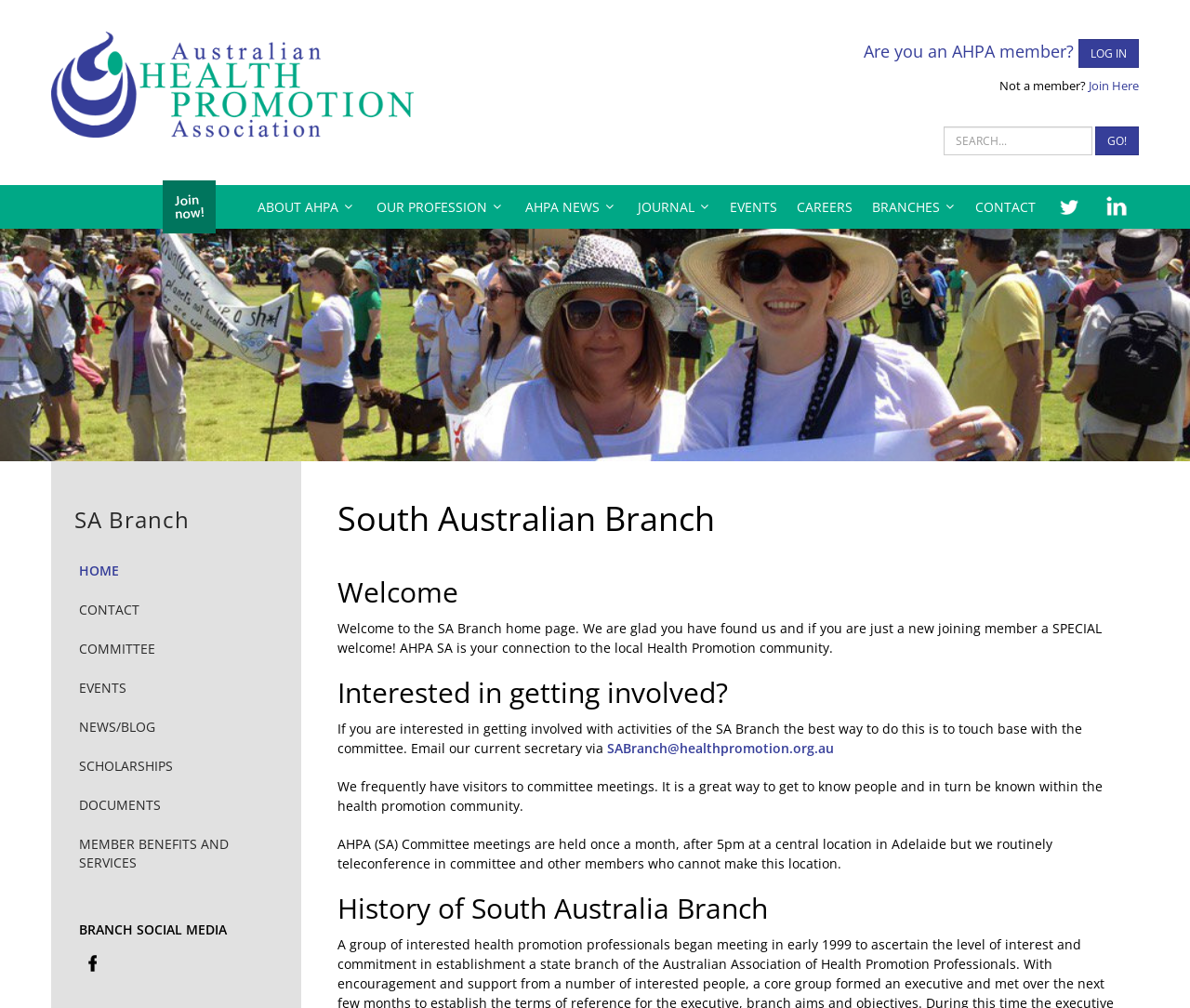What is the function of the search box?
Provide an in-depth and detailed explanation in response to the question.

The search box is located near the top of the webpage, and it has a 'GO!' button next to it, indicating that it is used to search for content within the website.